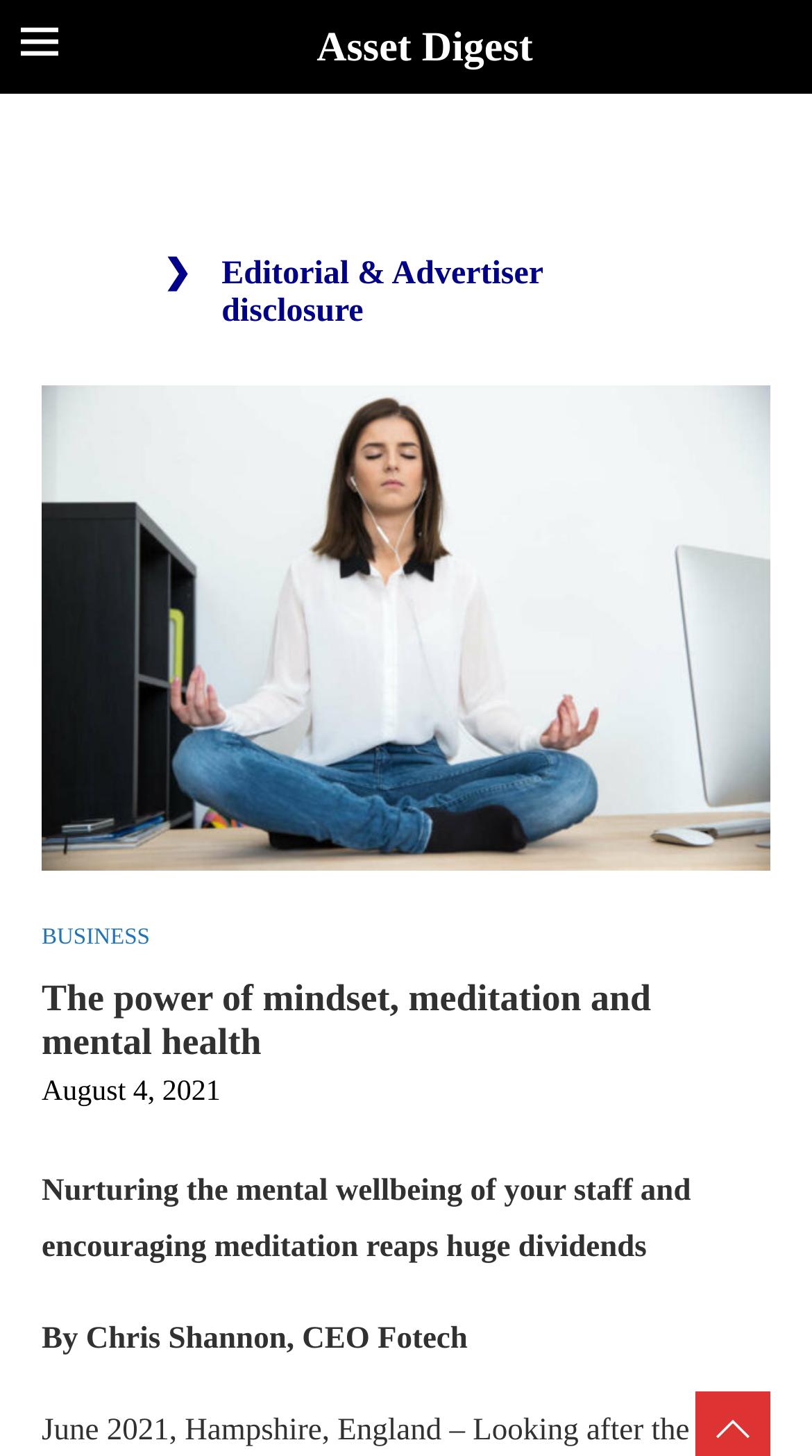Based on the element description: "Asset Digest", identify the UI element and provide its bounding box coordinates. Use four float numbers between 0 and 1, [left, top, right, bottom].

[0.39, 0.018, 0.656, 0.046]